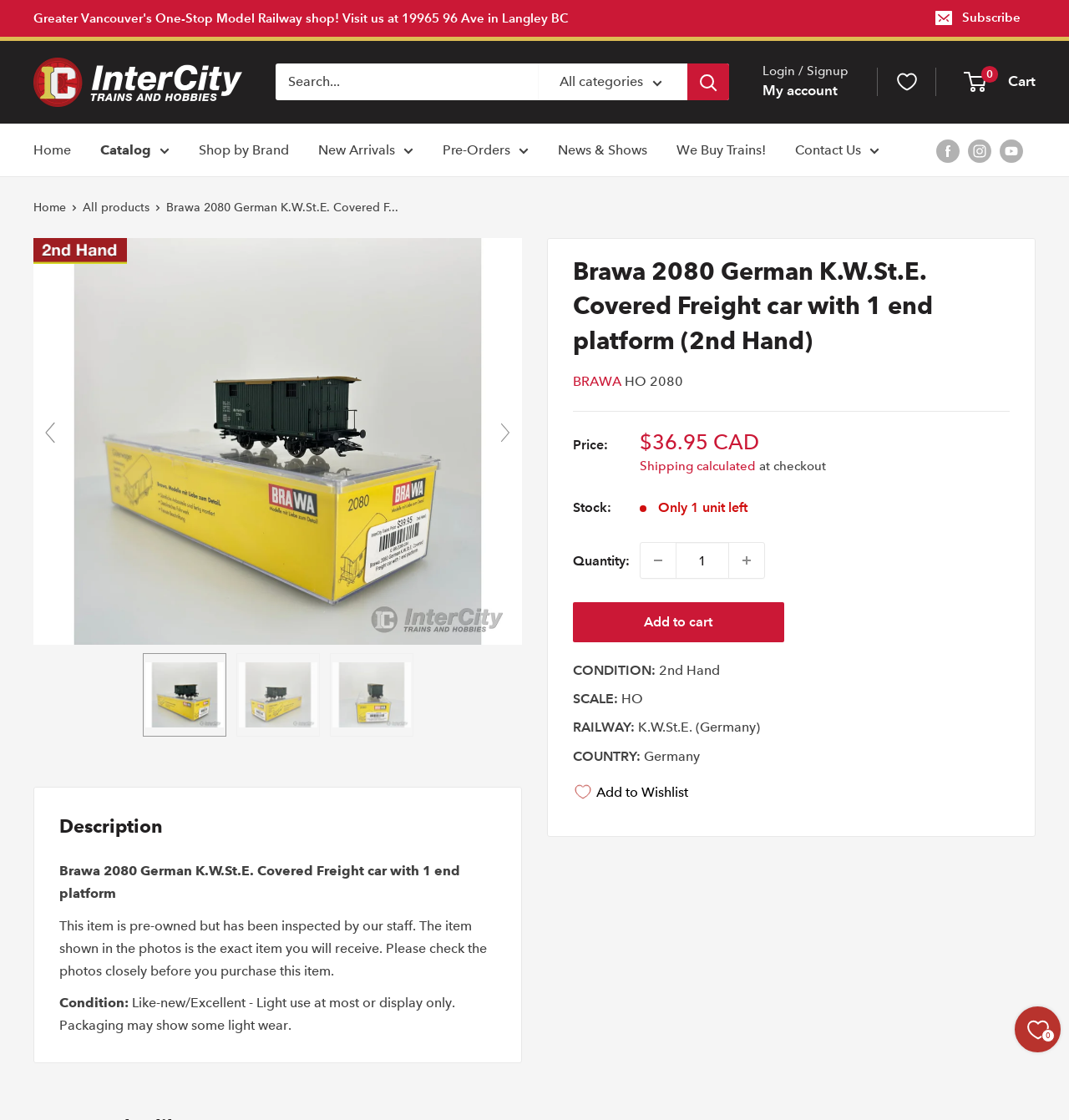Please provide a comprehensive response to the question based on the details in the image: What is the price of the freight car?

The price of the freight car can be found in the product details section, where it is specified as 'Sale price $36.95 CAD'.